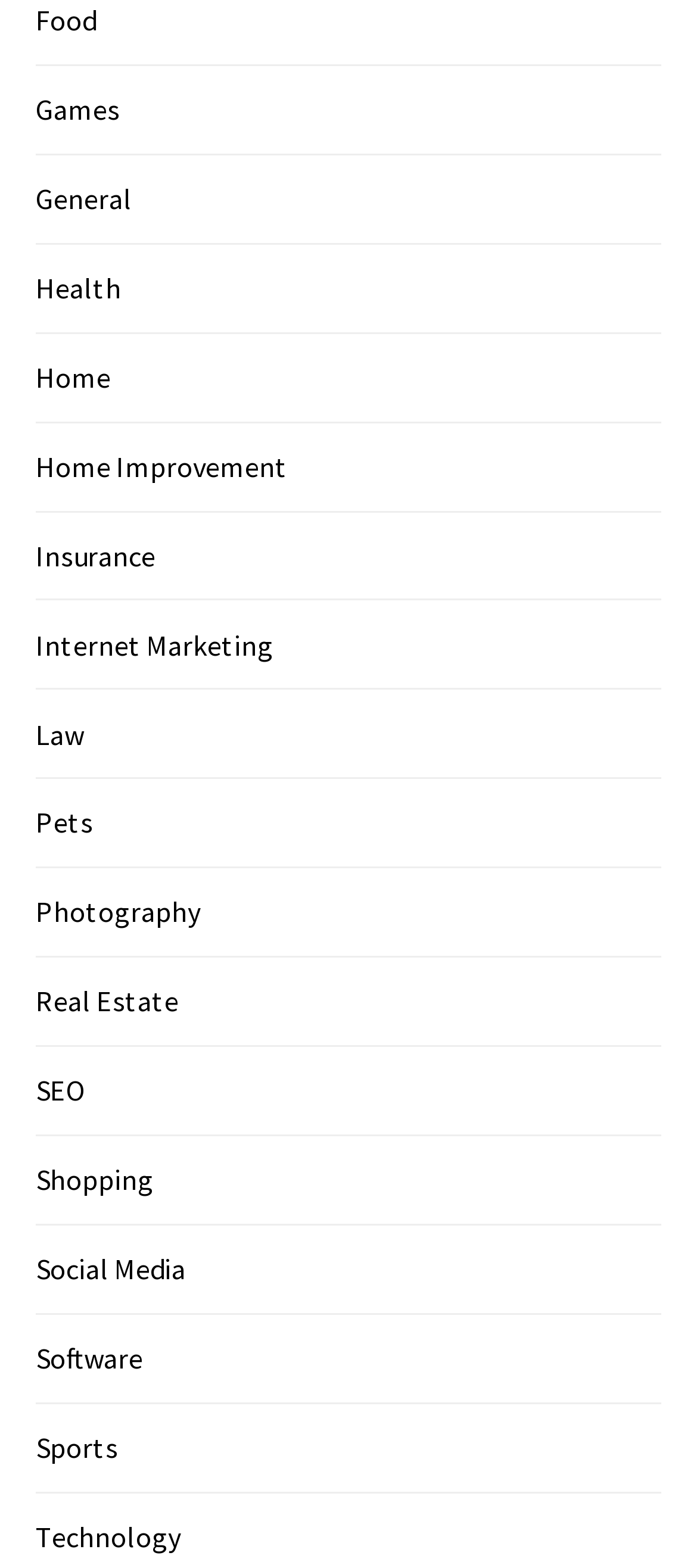Answer in one word or a short phrase: 
How many categories are on the webpage?

27